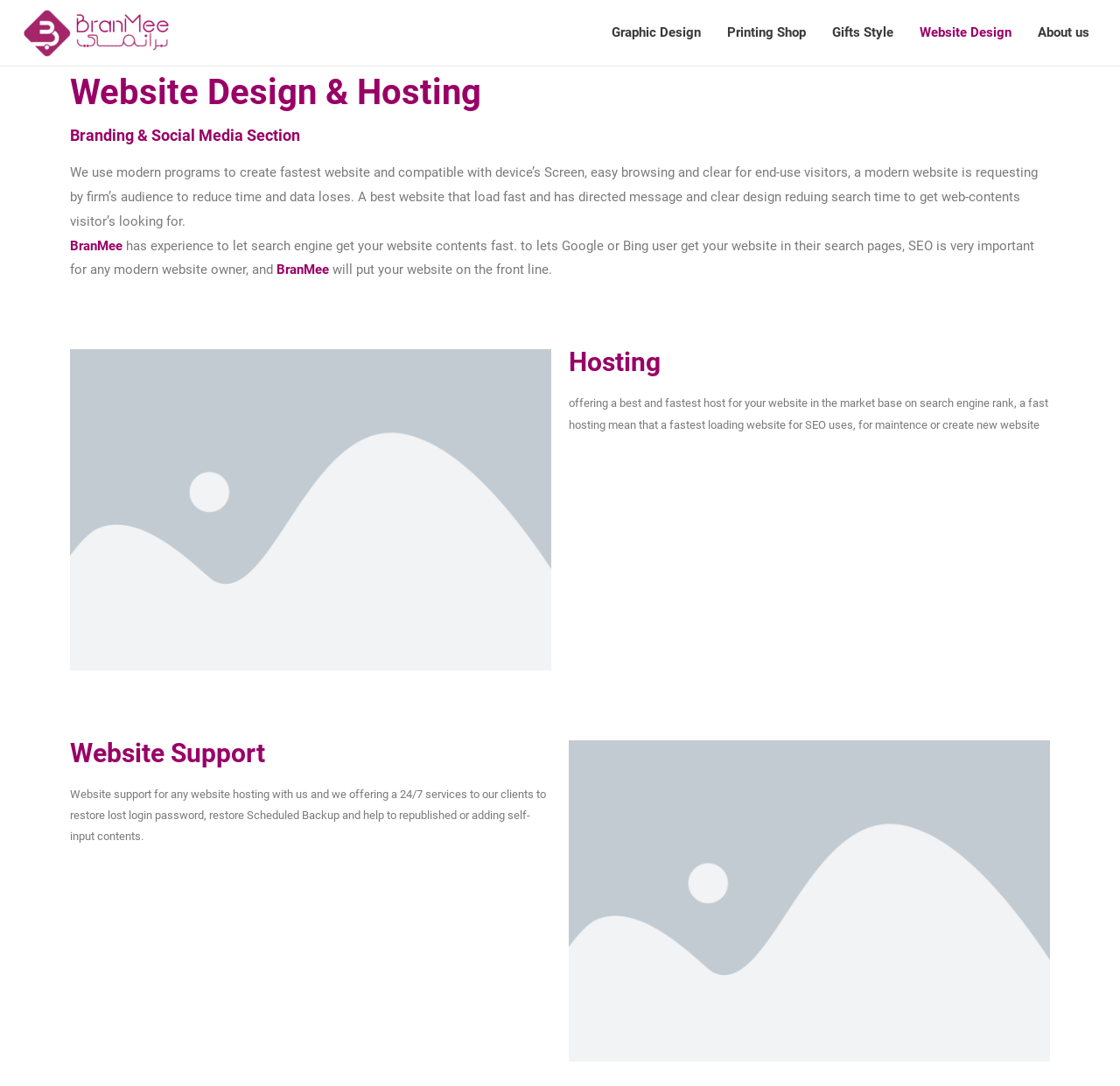Locate the bounding box coordinates of the UI element described by: "Printing Shop". The bounding box coordinates should consist of four float numbers between 0 and 1, i.e., [left, top, right, bottom].

[0.638, 0.0, 0.731, 0.06]